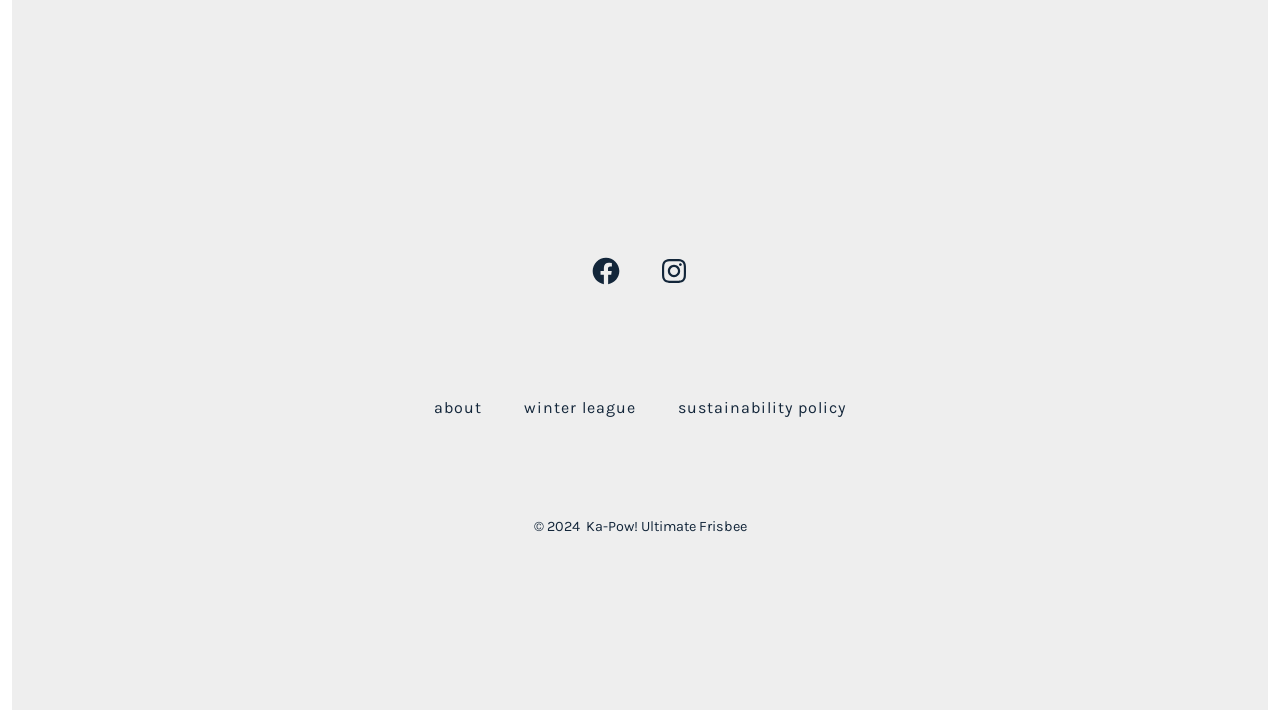What is the third menu item in the footer?
Please provide a comprehensive and detailed answer to the question.

The third menu item in the footer can be found in the link element with the text 'sustainability policy' located within the navigation element with the description 'Footer Menu', which suggests that it is one of the menu items in the footer.